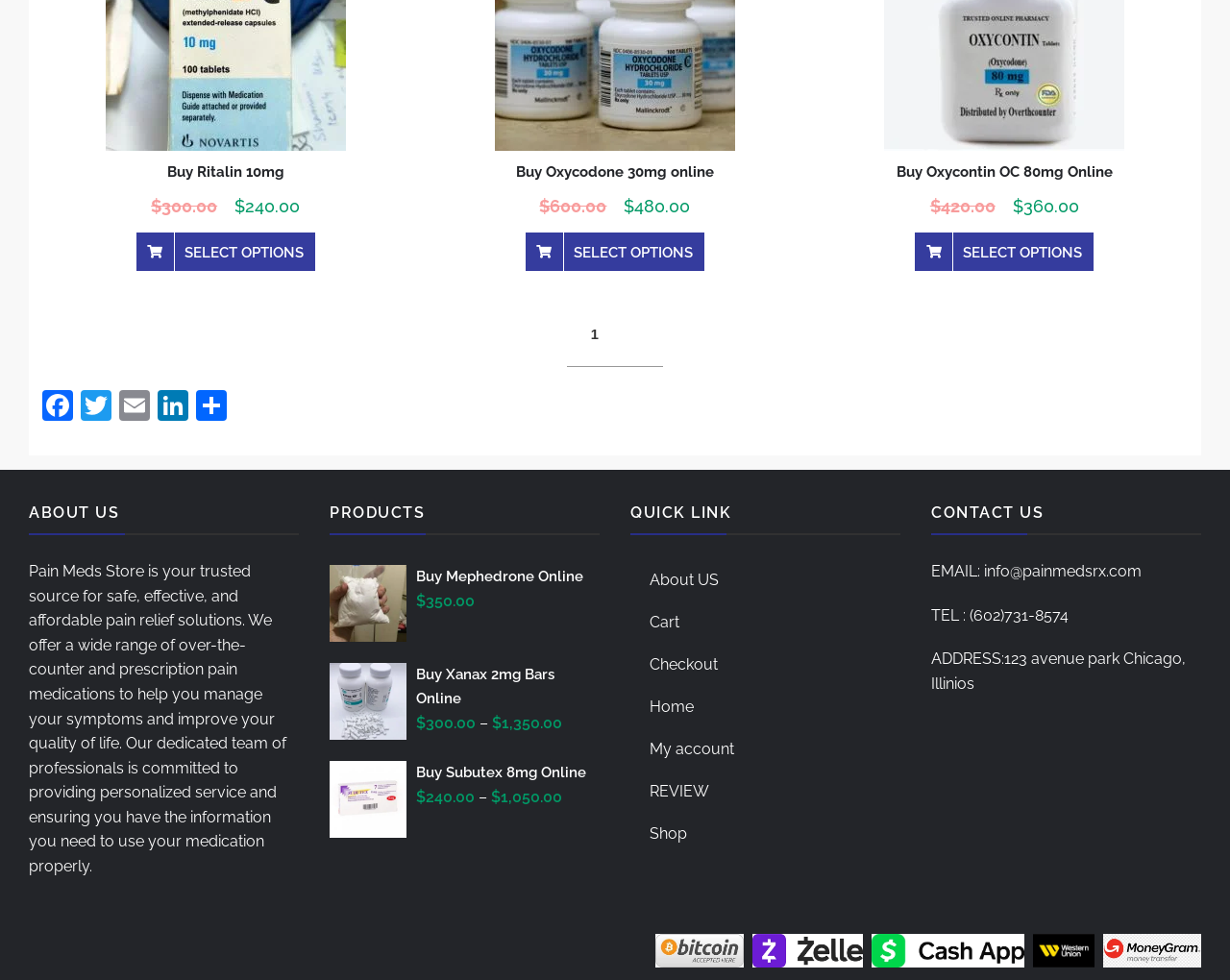Determine the bounding box coordinates of the clickable element to complete this instruction: "Share on Facebook". Provide the coordinates in the format of four float numbers between 0 and 1, [left, top, right, bottom].

[0.031, 0.398, 0.062, 0.435]